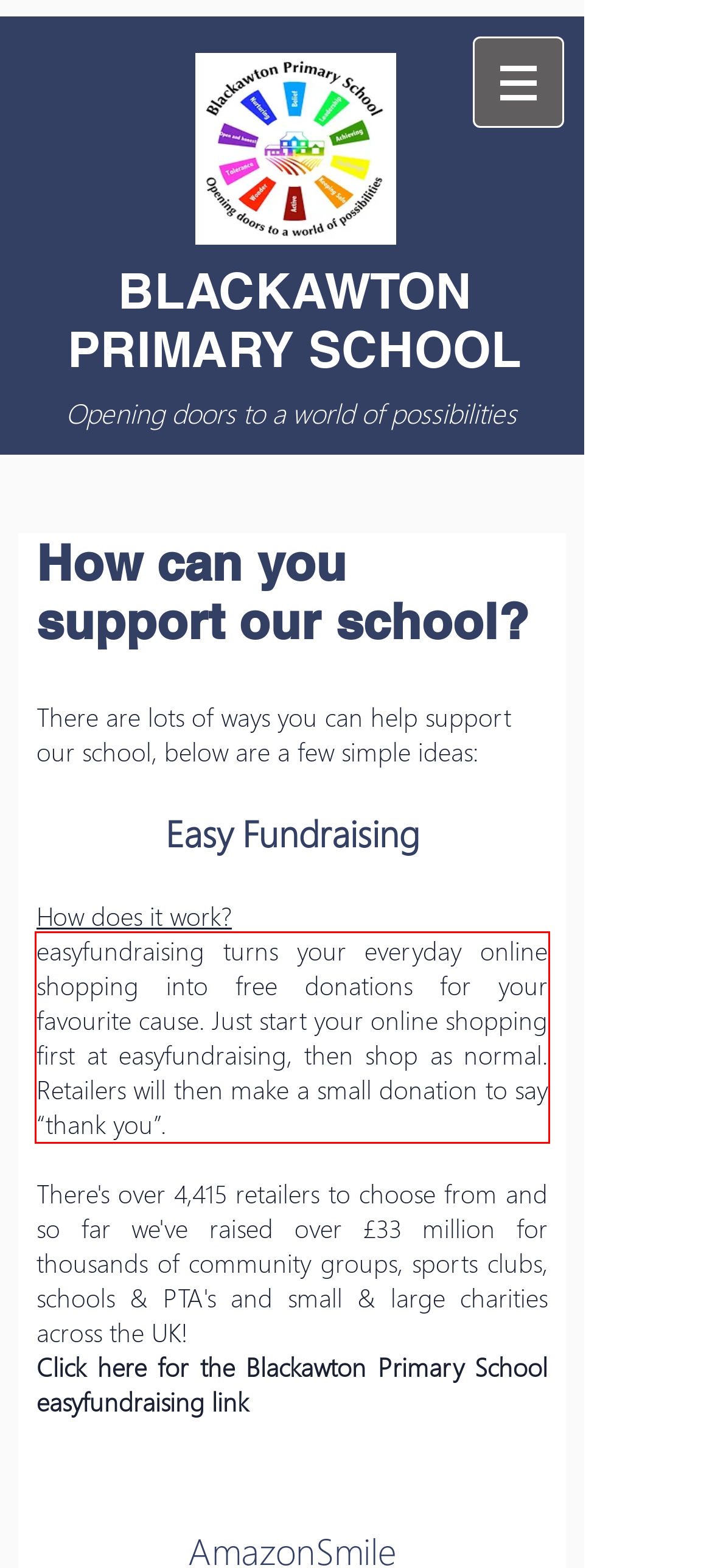Examine the screenshot of the webpage, locate the red bounding box, and generate the text contained within it.

easyfundraising turns your everyday online shopping into free donations for your favourite cause. Just start your online shopping first at easyfundraising, then shop as normal. Retailers will then make a small donation to say “thank you”.